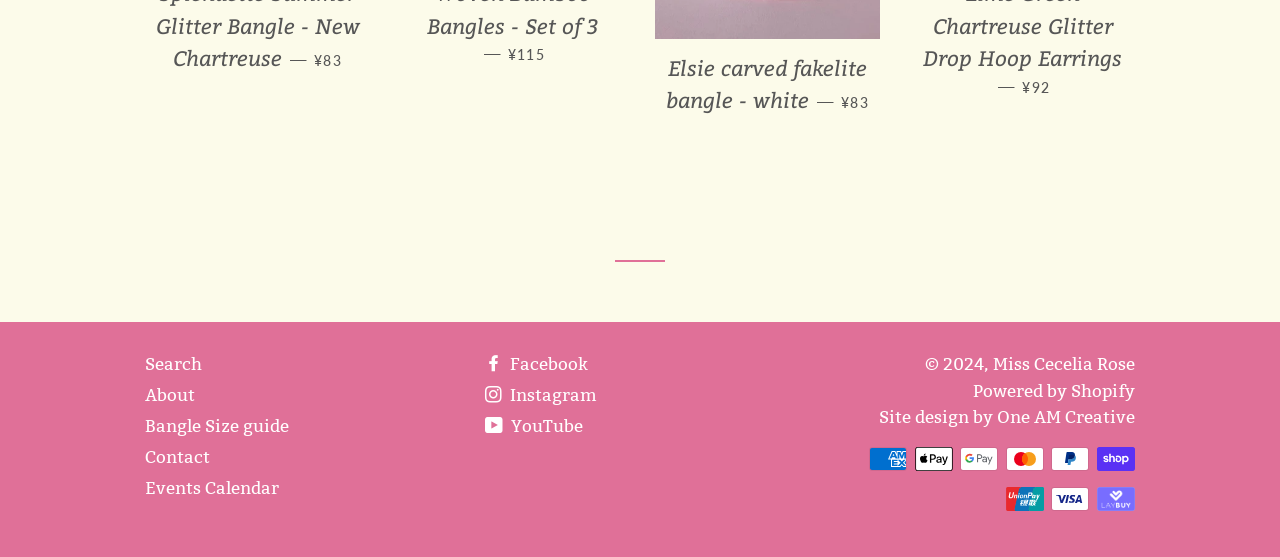Can you pinpoint the bounding box coordinates for the clickable element required for this instruction: "Contact the website owner"? The coordinates should be four float numbers between 0 and 1, i.e., [left, top, right, bottom].

[0.113, 0.802, 0.164, 0.84]